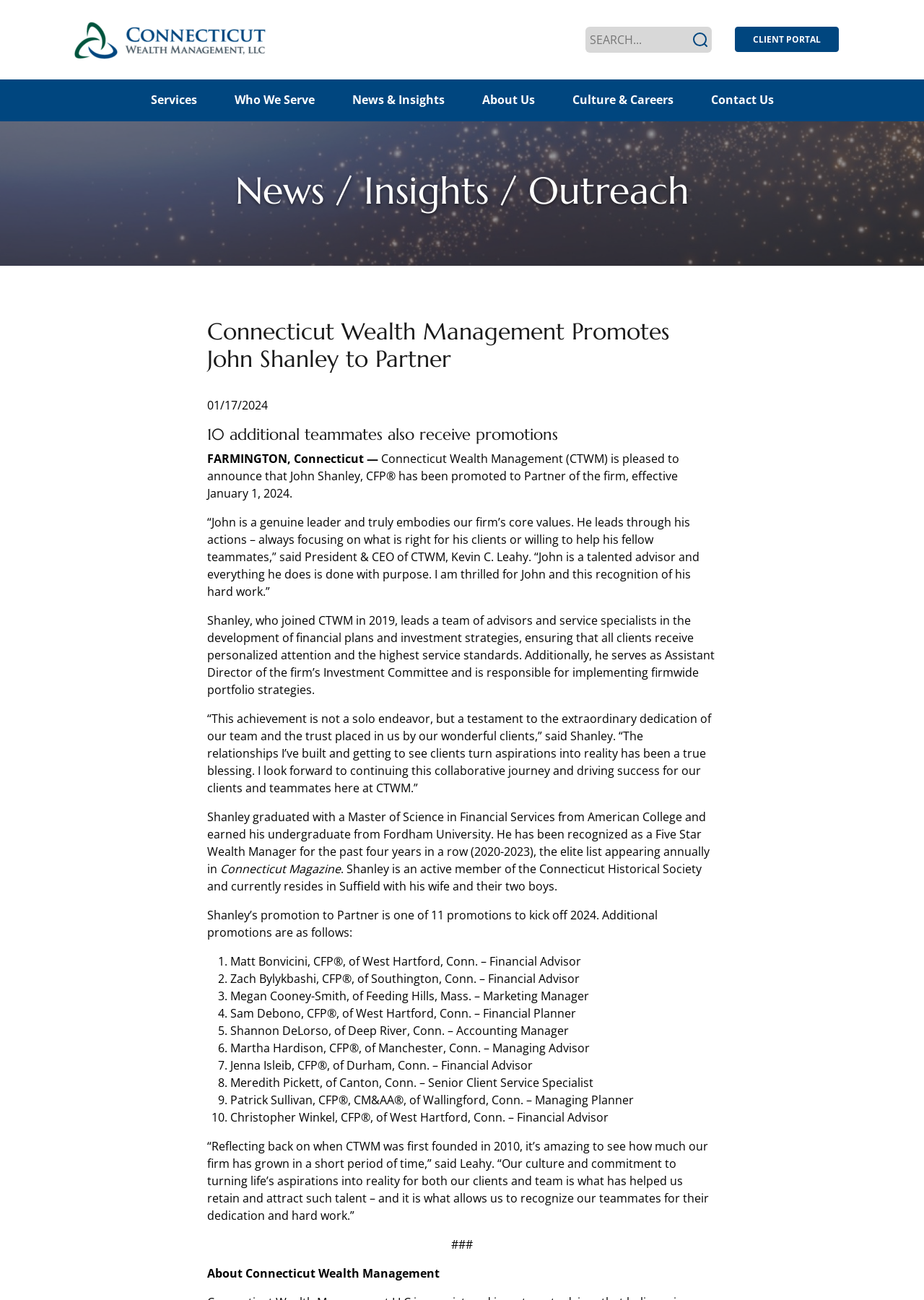Answer this question using a single word or a brief phrase:
What is the name of the company mentioned in the article?

Connecticut Wealth Management